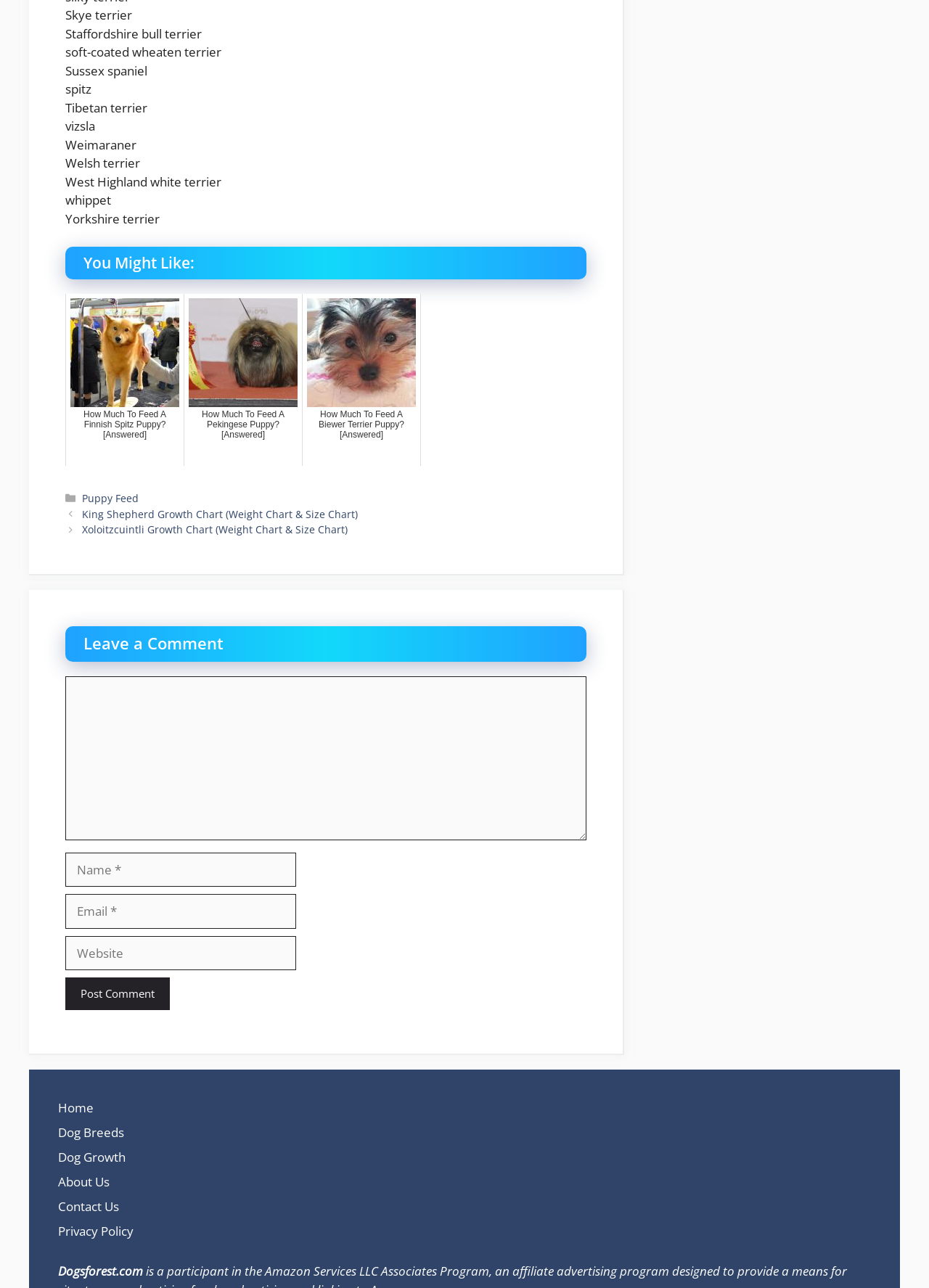Please provide the bounding box coordinate of the region that matches the element description: Contact Us. Coordinates should be in the format (top-left x, top-left y, bottom-right x, bottom-right y) and all values should be between 0 and 1.

[0.062, 0.93, 0.128, 0.943]